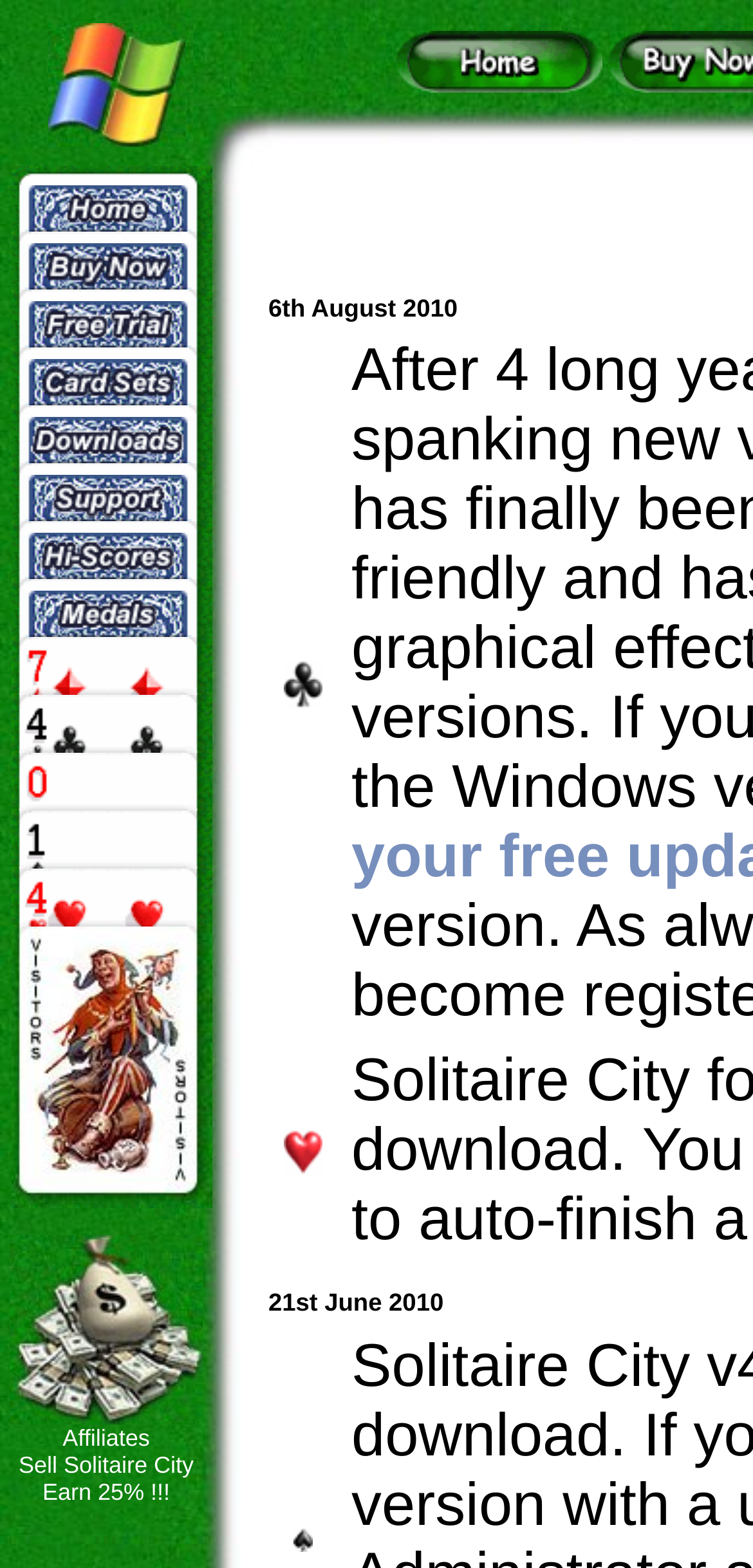Identify the bounding box for the UI element that is described as follows: "name="CardSetsImage"".

[0.015, 0.245, 0.282, 0.262]